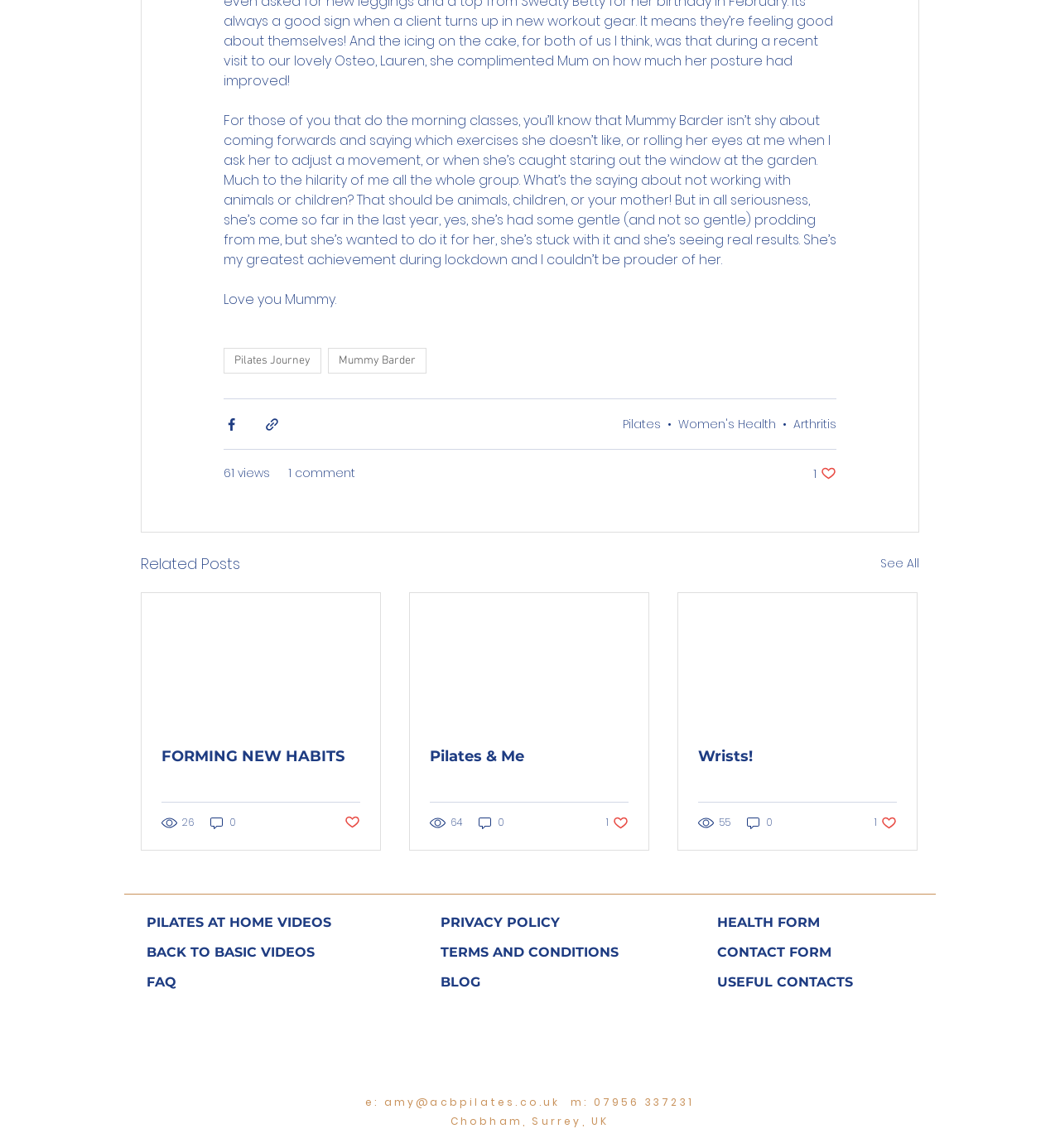Answer succinctly with a single word or phrase:
What is the name of the person mentioned in the first paragraph?

Mummy Barder